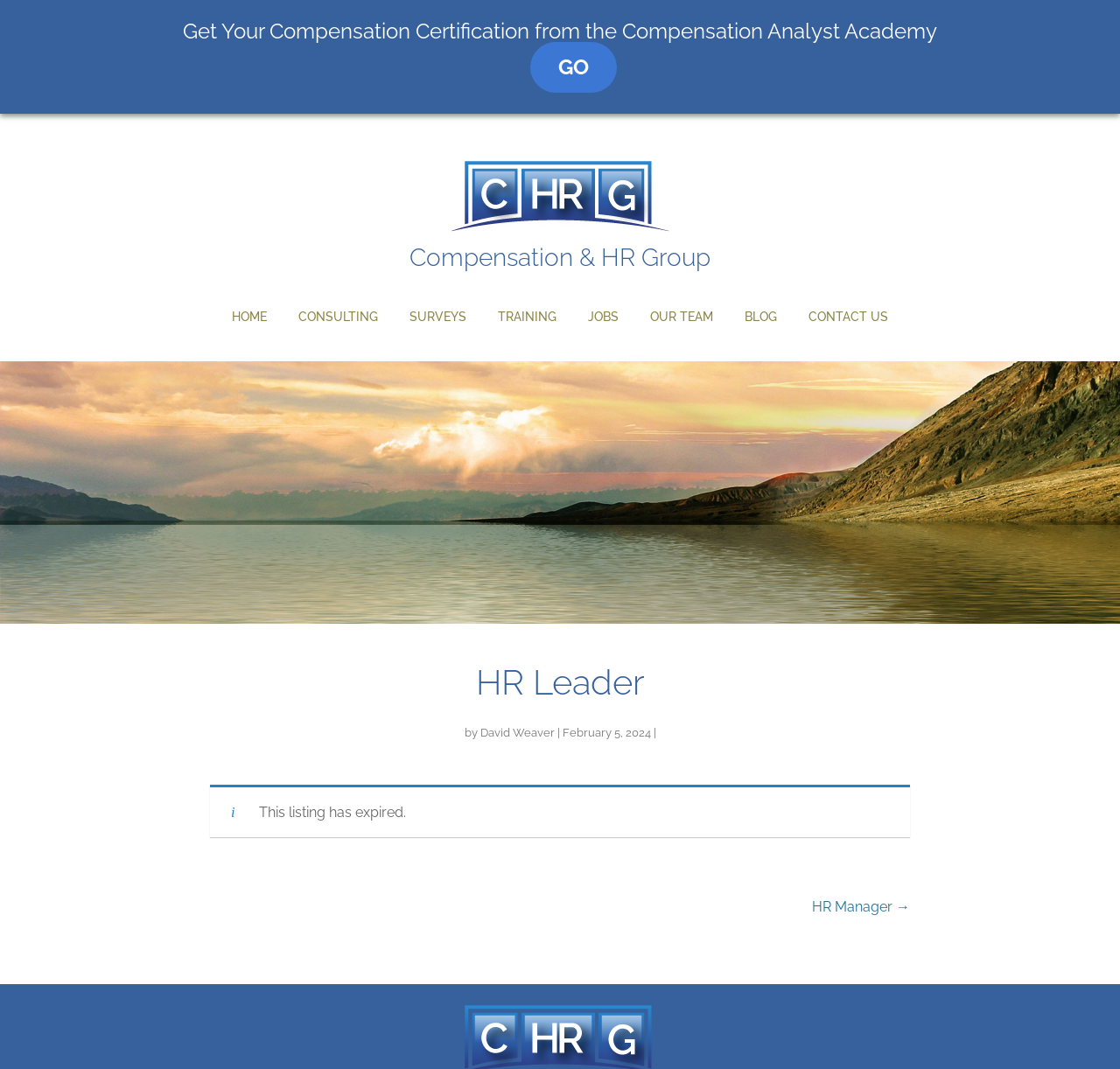From the webpage screenshot, predict the bounding box coordinates (top-left x, top-left y, bottom-right x, bottom-right y) for the UI element described here: News

None